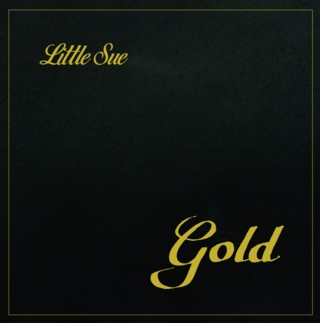How many original tracks are in the album 'Gold'?
Based on the visual content, answer with a single word or a brief phrase.

Seven